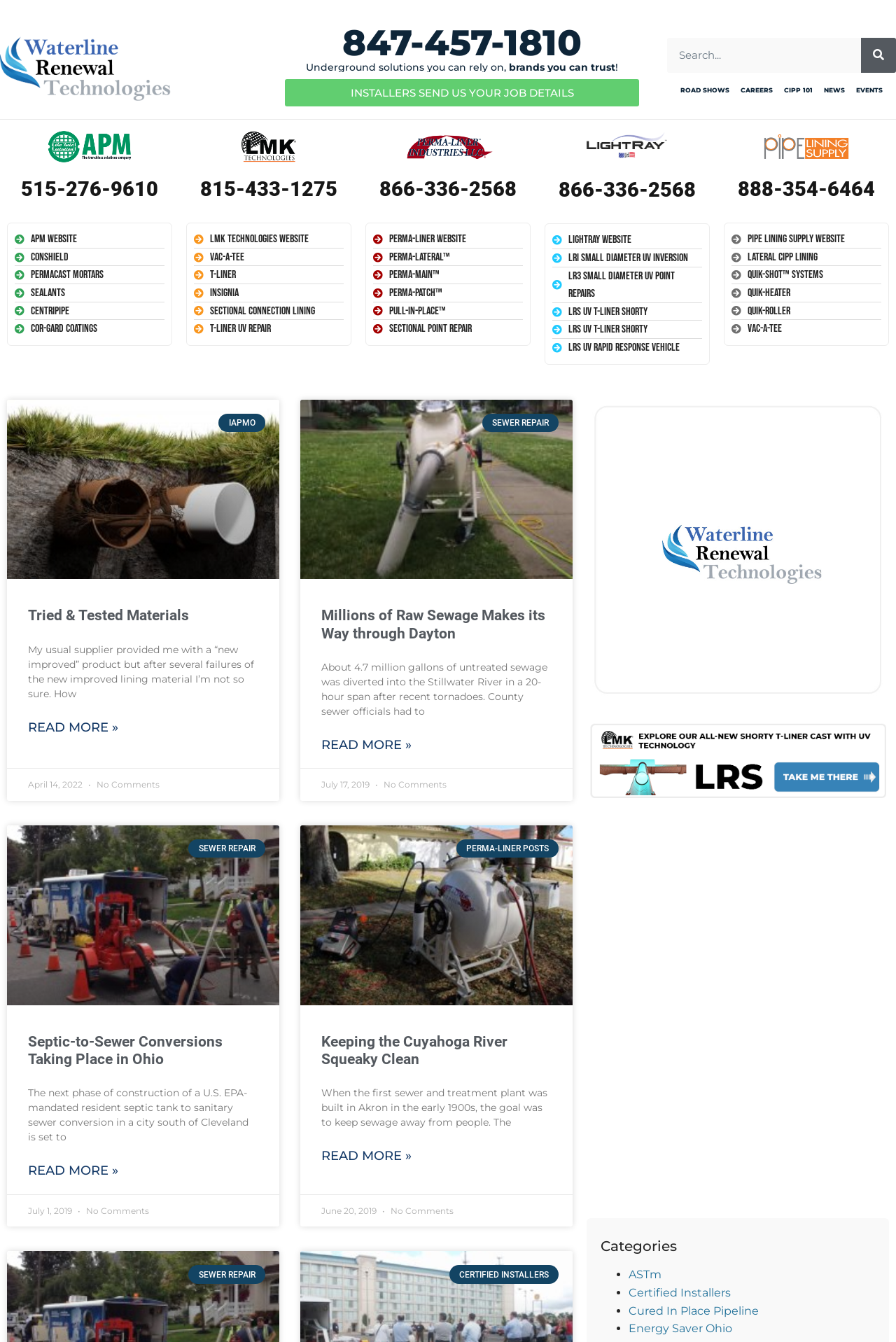Determine the bounding box coordinates (top-left x, top-left y, bottom-right x, bottom-right y) of the UI element described in the following text: alt="Latest updates"

[0.655, 0.515, 0.992, 0.525]